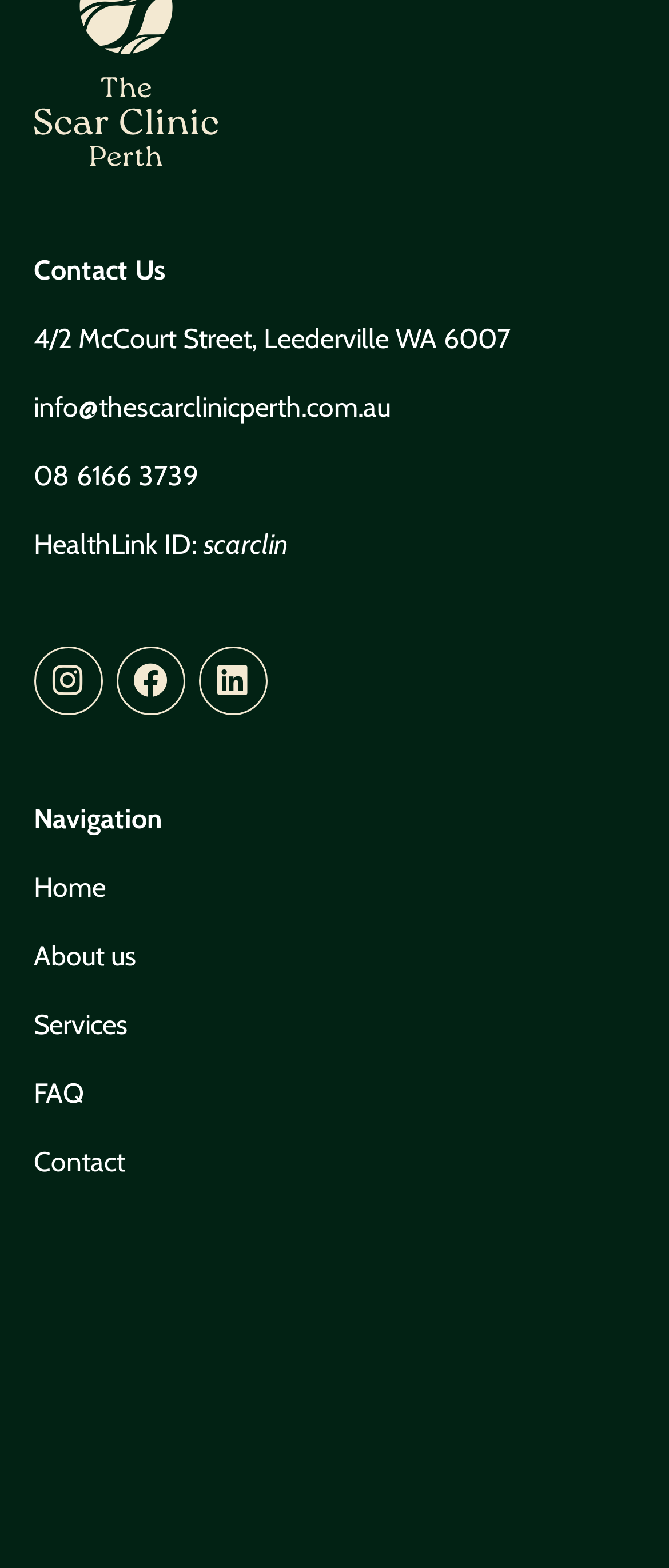Look at the image and write a detailed answer to the question: 
What is the clinic's email address?

I found the email address by looking at the link element with the OCR text 'info@thescarclinicperth.com.au' which is located at the top section of the webpage, below the 'Contact Us' static text.